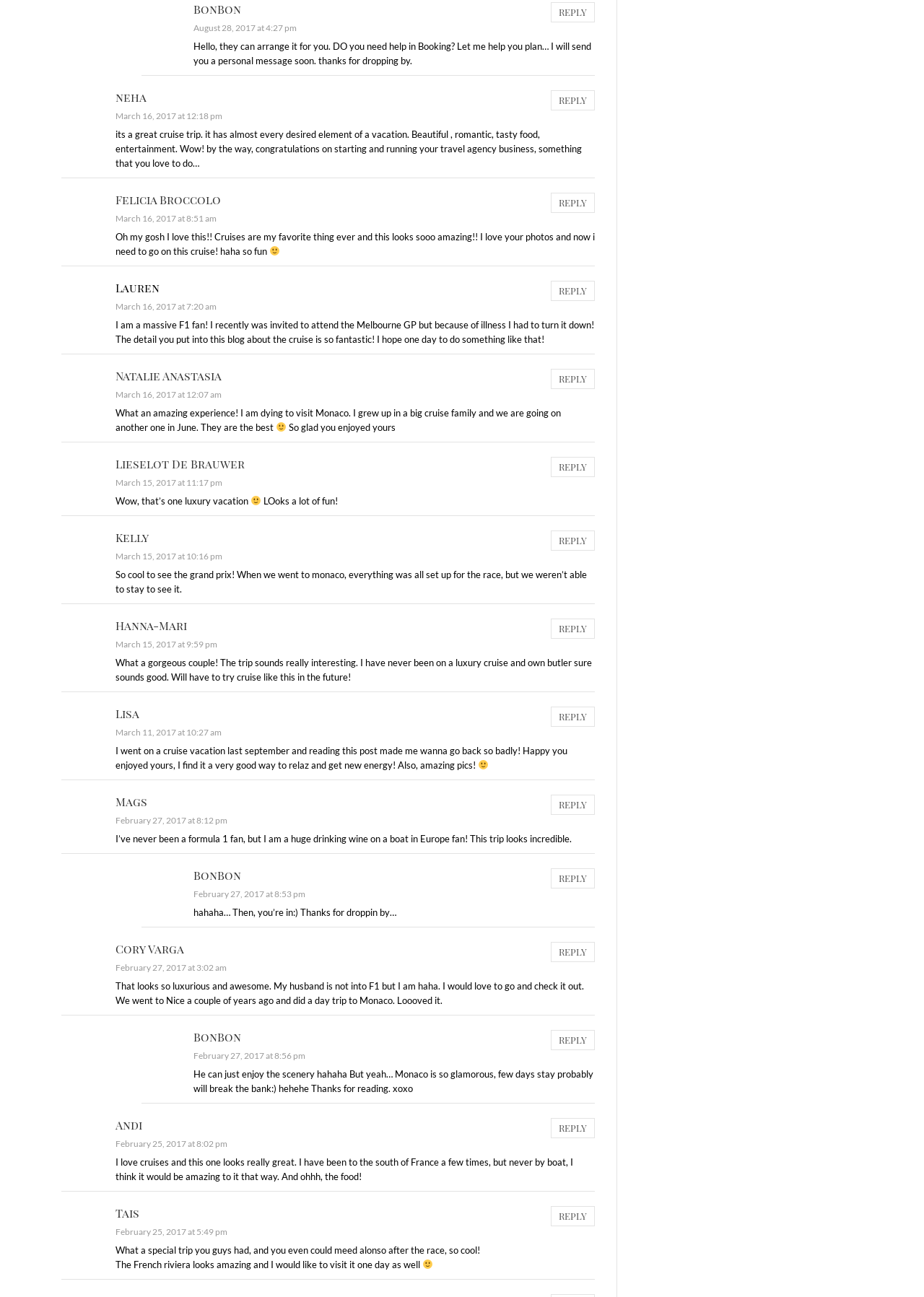Please identify the coordinates of the bounding box that should be clicked to fulfill this instruction: "View post from neha".

[0.125, 0.069, 0.158, 0.08]